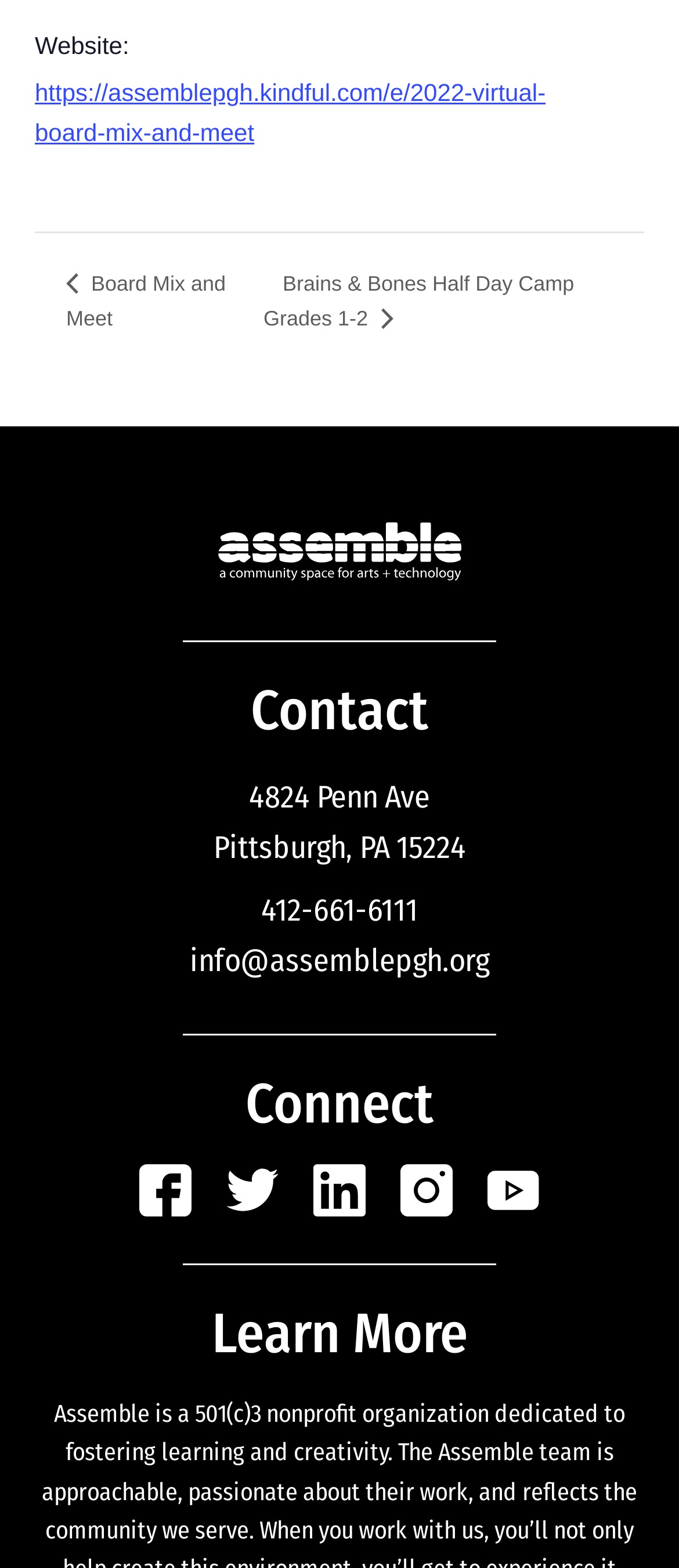Give a concise answer of one word or phrase to the question: 
What is the event navigation title?

Board Mix and Meet